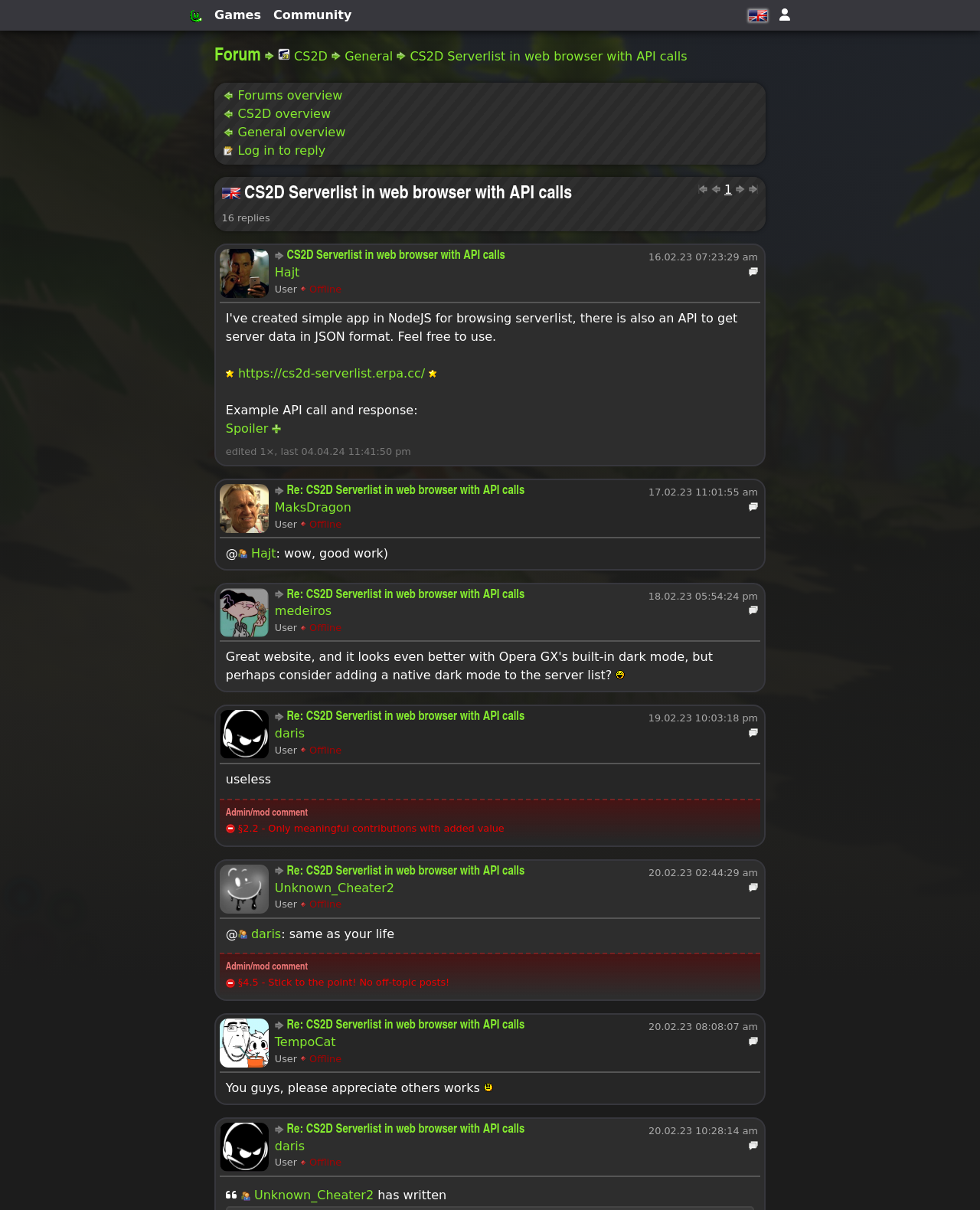Offer a thorough description of the webpage.

The webpage is a forum thread discussing CS2D Serverlist in a web browser with API calls. At the top, there is a heading "Forum" followed by a series of links and images, including "CS2D", "General", and "CS2D Serverlist in web browser with API calls". Below this, there are four links: "Forums overview", "CS2D overview", "General overview", and "Log in to reply".

The main content of the webpage is divided into four sections, each representing a post in the forum thread. Each post has a heading with the title of the post, followed by the username of the poster, their status (online or offline), and the time of the post. The posts also contain links to quote the post and images representing the quote function.

The first post has a heading "English CS2D Serverlist in web browser with API calls" and contains an image of the English flag. The post itself discusses an example API call and response, with a link to a website and a spoiler section.

The second post has a heading "old CS2D Serverlist in web browser with API calls" and contains a link to the post, as well as the username "Hajt" and their status as offline. The post also contains a quote link and an image of a clock representing the time of the post.

The third post has a heading "old Re: CS2D Serverlist in web browser with API calls" and contains a link to the post, as well as the username "MaksDragon" and their status as offline. The post also contains a quote link and an image of a clock representing the time of the post.

The fourth post has a heading "old Re: CS2D Serverlist in web browser with API calls" and contains a link to the post, as well as the username "medeiros" and their status as offline. The post also contains a quote link and an image of a clock representing the time of the post.

At the bottom of the webpage, there are navigation images, including "To the start", "Previous", "Next", and "To the end", allowing users to navigate through the forum thread.